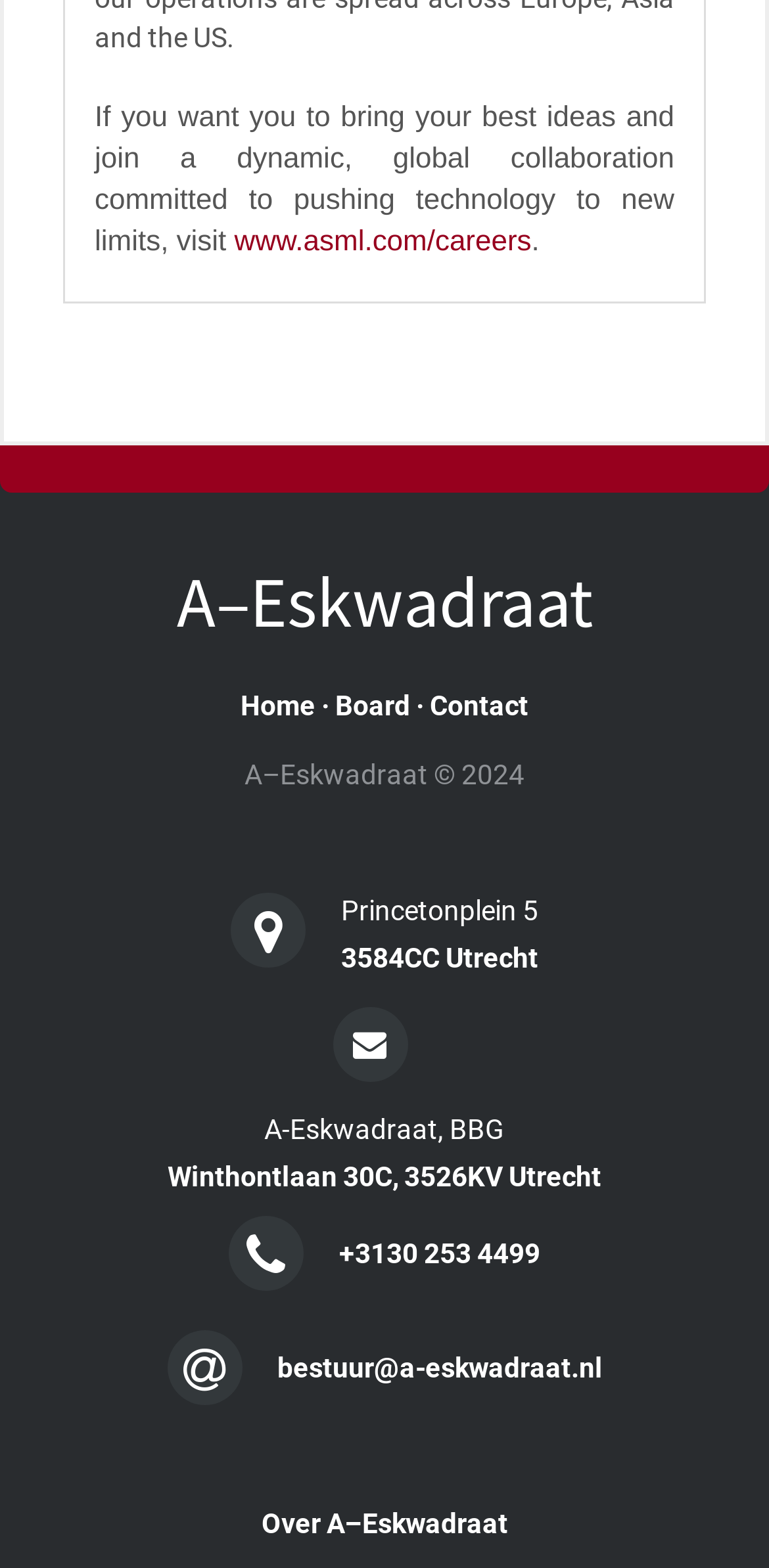What is the company's career website?
Look at the image and answer the question using a single word or phrase.

www.asml.com/careers